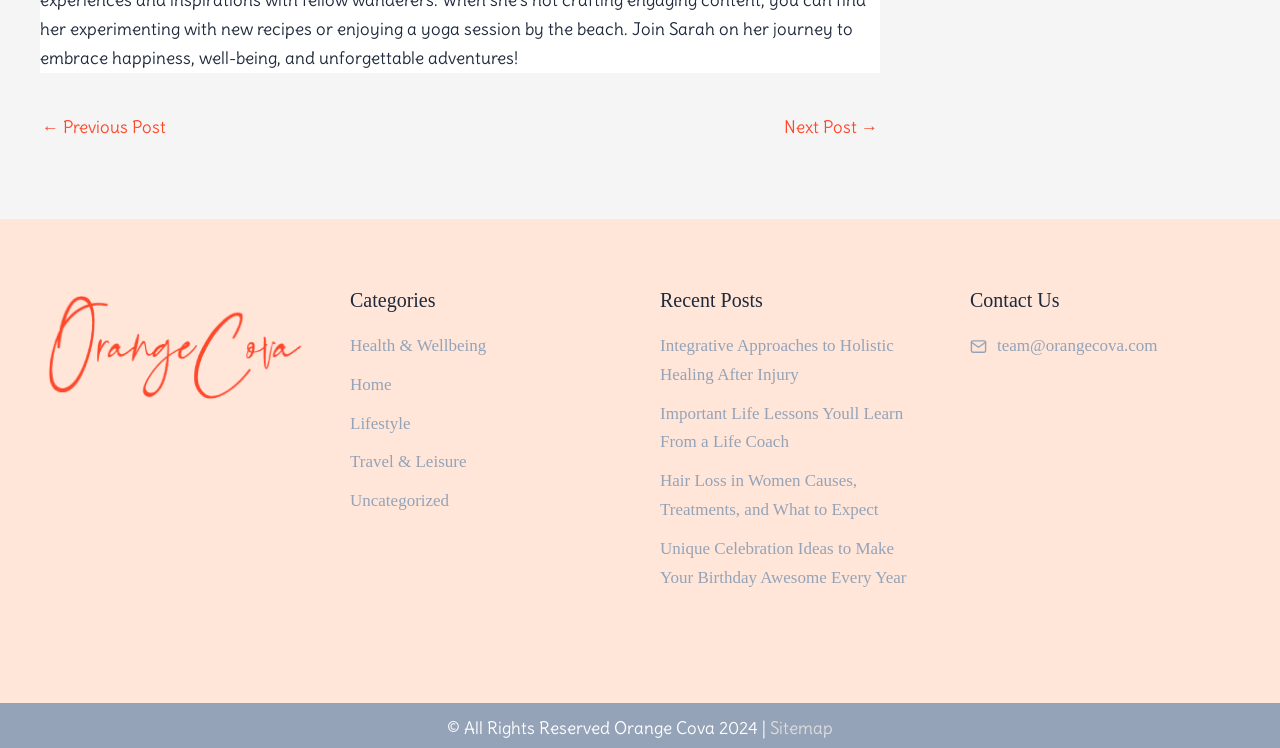Please give the bounding box coordinates of the area that should be clicked to fulfill the following instruction: "view health and wellbeing category". The coordinates should be in the format of four float numbers from 0 to 1, i.e., [left, top, right, bottom].

[0.273, 0.449, 0.38, 0.474]